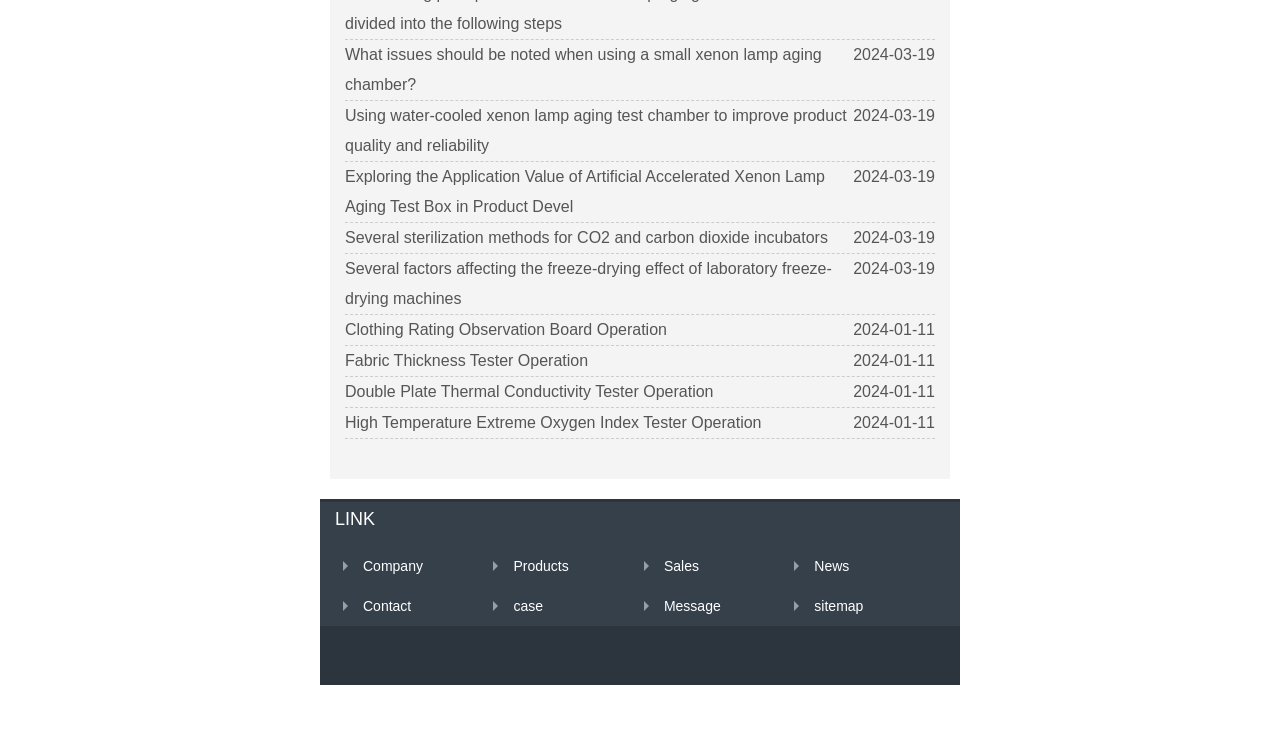Based on the provided description, "case", find the bounding box of the corresponding UI element in the screenshot.

[0.393, 0.816, 0.424, 0.838]